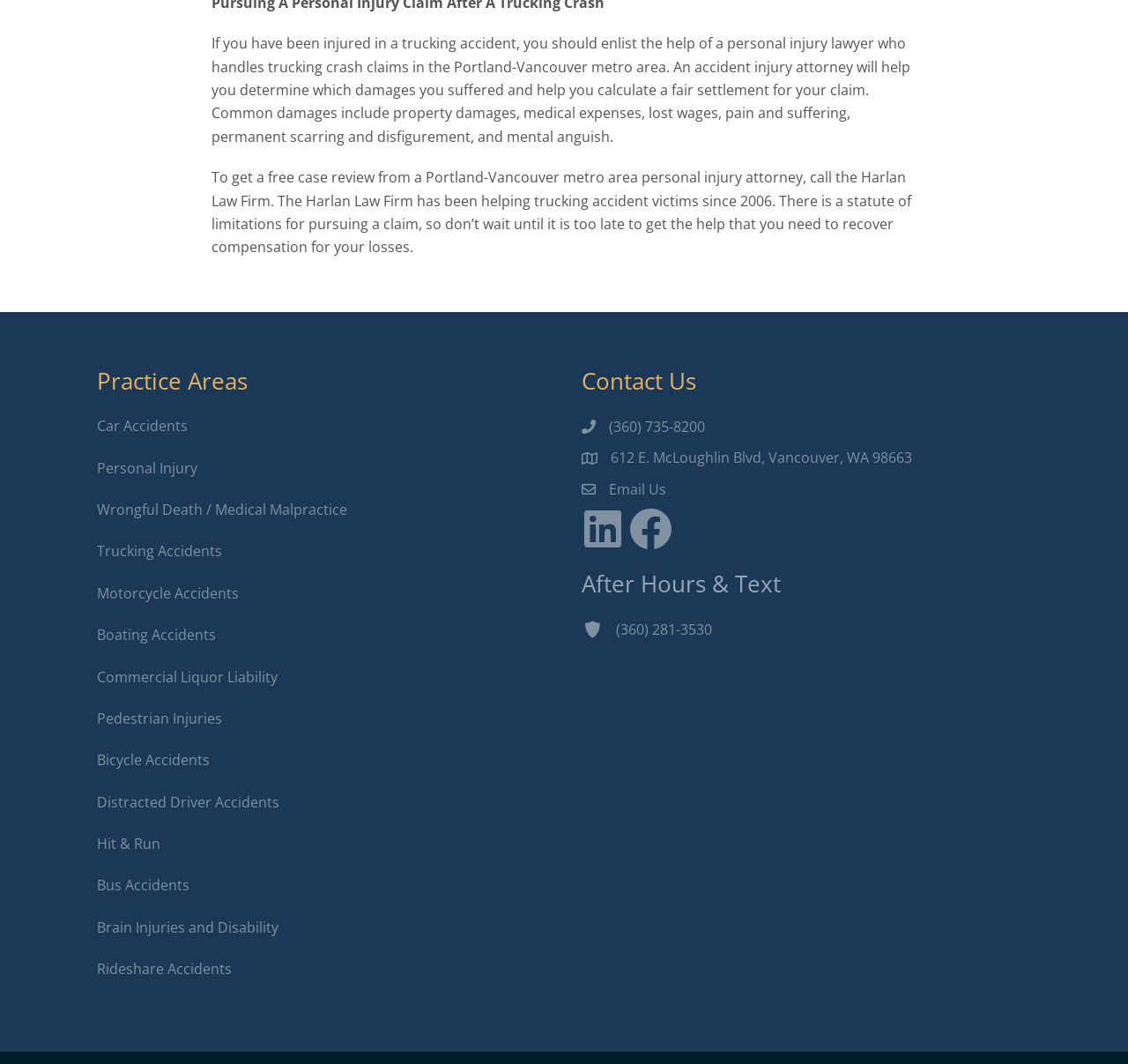Determine the bounding box coordinates of the region that needs to be clicked to achieve the task: "Call the phone number".

[0.54, 0.392, 0.625, 0.41]